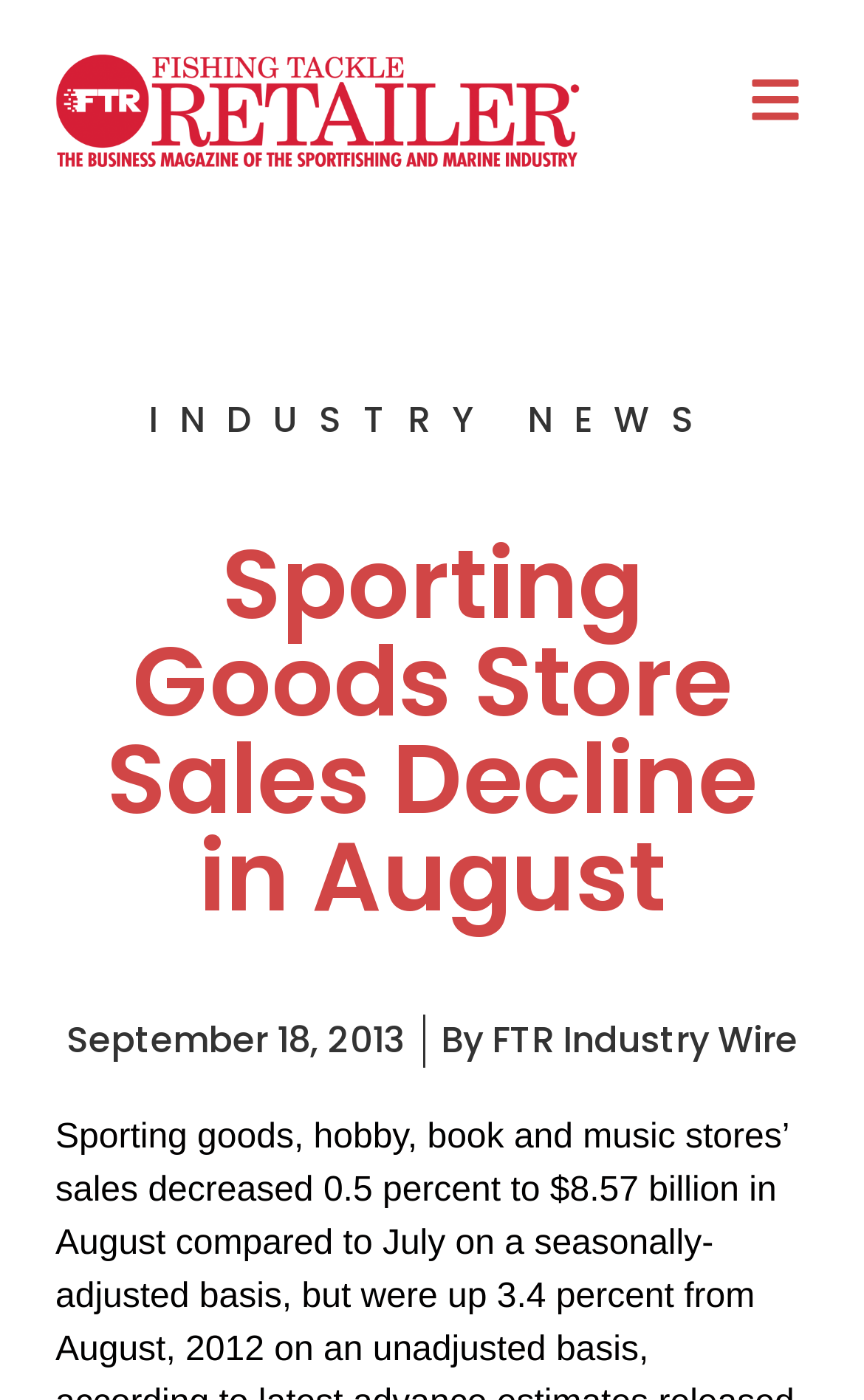Can you extract the primary headline text from the webpage?

Sporting Goods Store Sales Decline in August